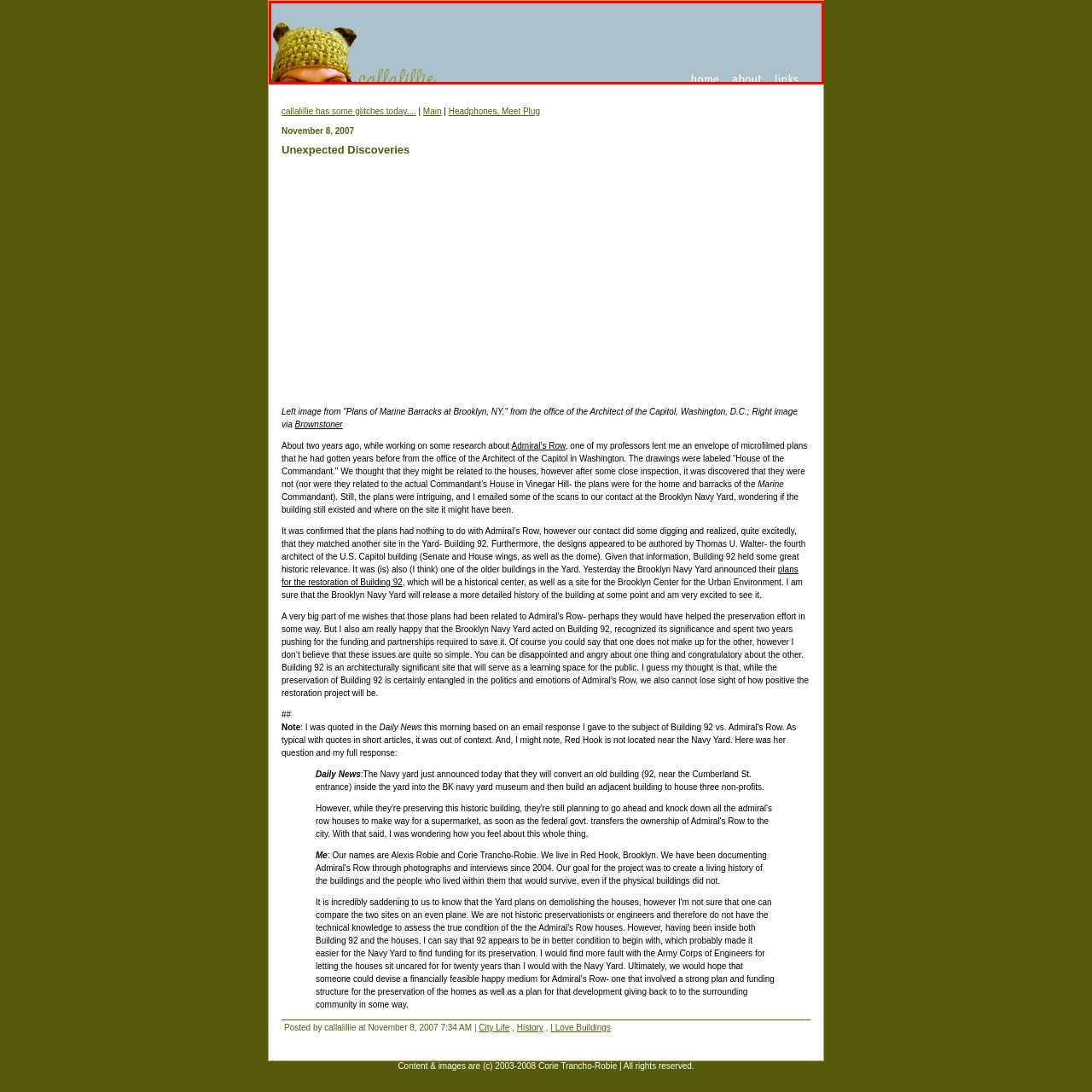What is the background color of the image?
Examine the image within the red bounding box and provide a comprehensive answer to the question.

The caption describes the backdrop as a 'soft blue', which provides a serene contrast to the vibrant hat, indicating that the background color of the image is indeed soft blue.